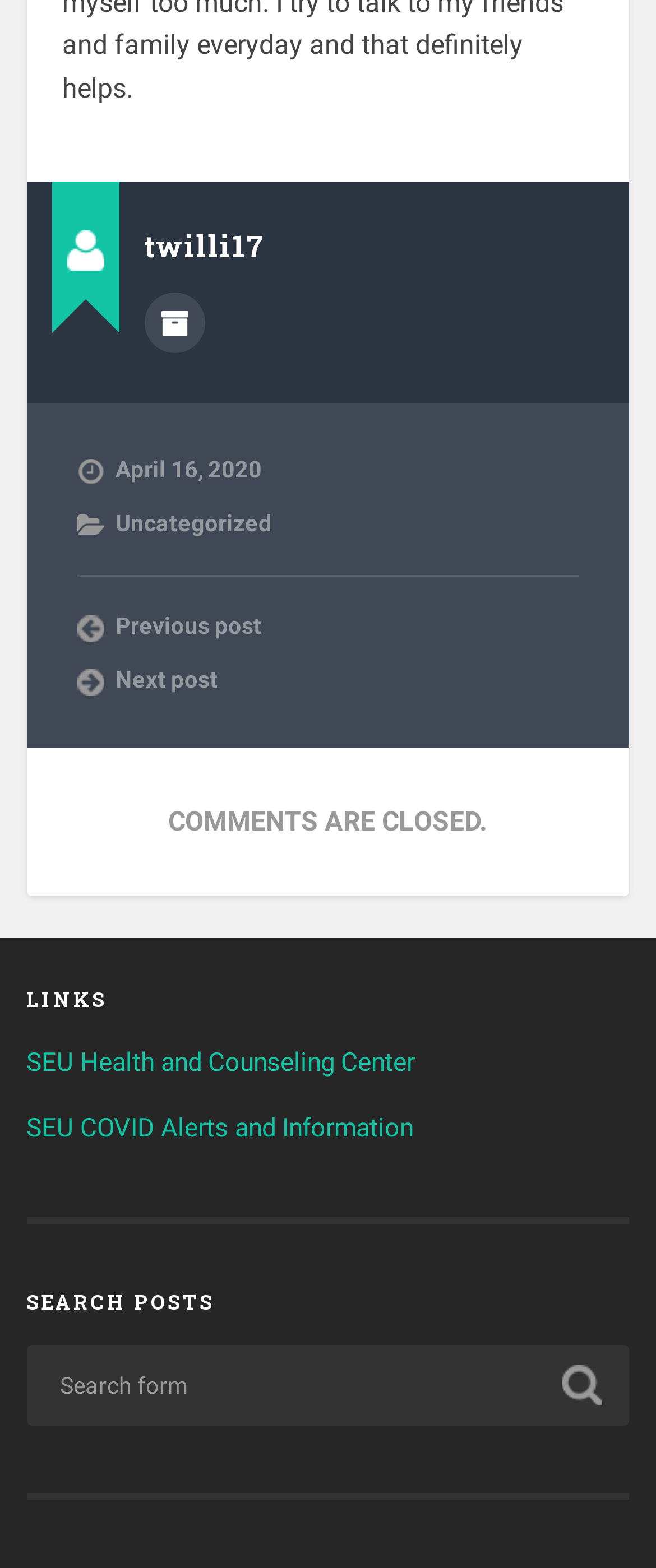What is the purpose of the search box?
Utilize the image to construct a detailed and well-explained answer.

I found the purpose of the search box by looking at the heading element with the text 'SEARCH POSTS' which is located above the search box.